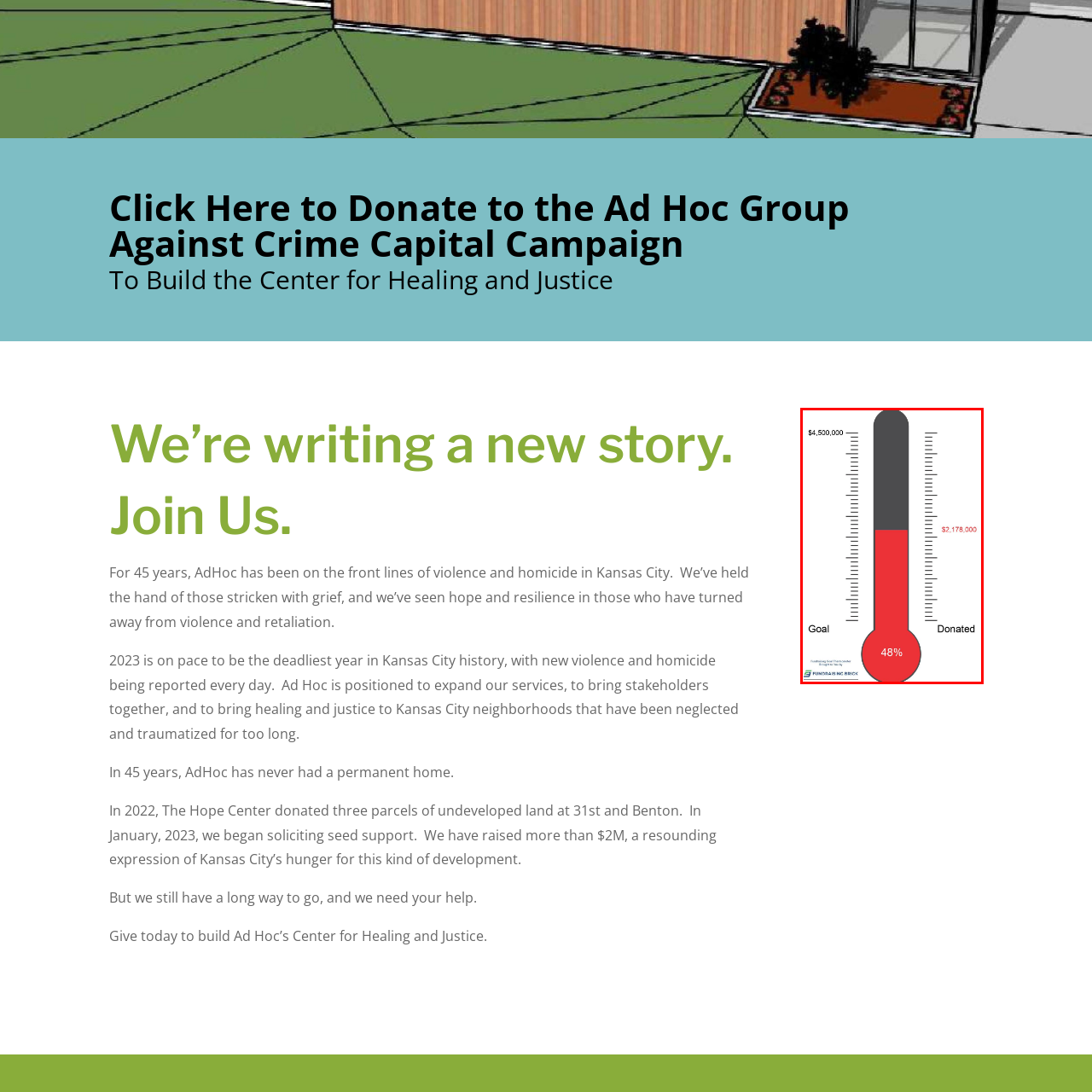Thoroughly describe the scene within the red-bordered area of the image.

The image features a fundraising thermometer chart illustrating the progress of donations for the AdHoc Group Against Crime's Capital Campaign. The thermometer shows a total goal of $4,500,000, with $2,178,000 raised so far, indicating that 48% of the target has been achieved. The visually striking design highlights the current donation amount in bold red, contrasting against the gray background of the thermometer, and includes markers for the goal on the left and the amount donated on the right. This visual emphasizes the ongoing need for support to build the Center for Healing and Justice in Kansas City, amid rising violence and community trauma.